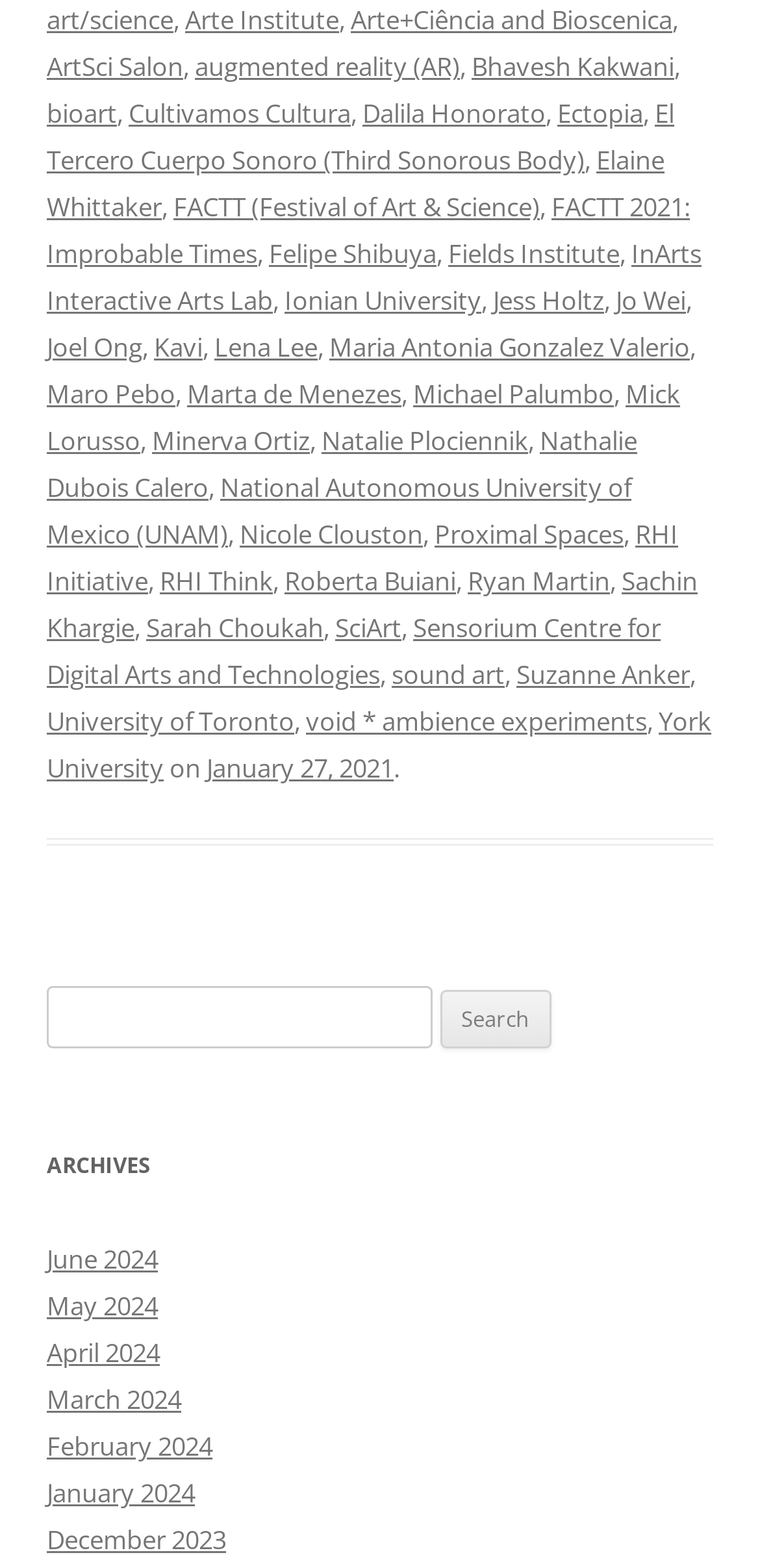Locate the bounding box coordinates of the area to click to fulfill this instruction: "Read the blog". The bounding box should be presented as four float numbers between 0 and 1, in the order [left, top, right, bottom].

None